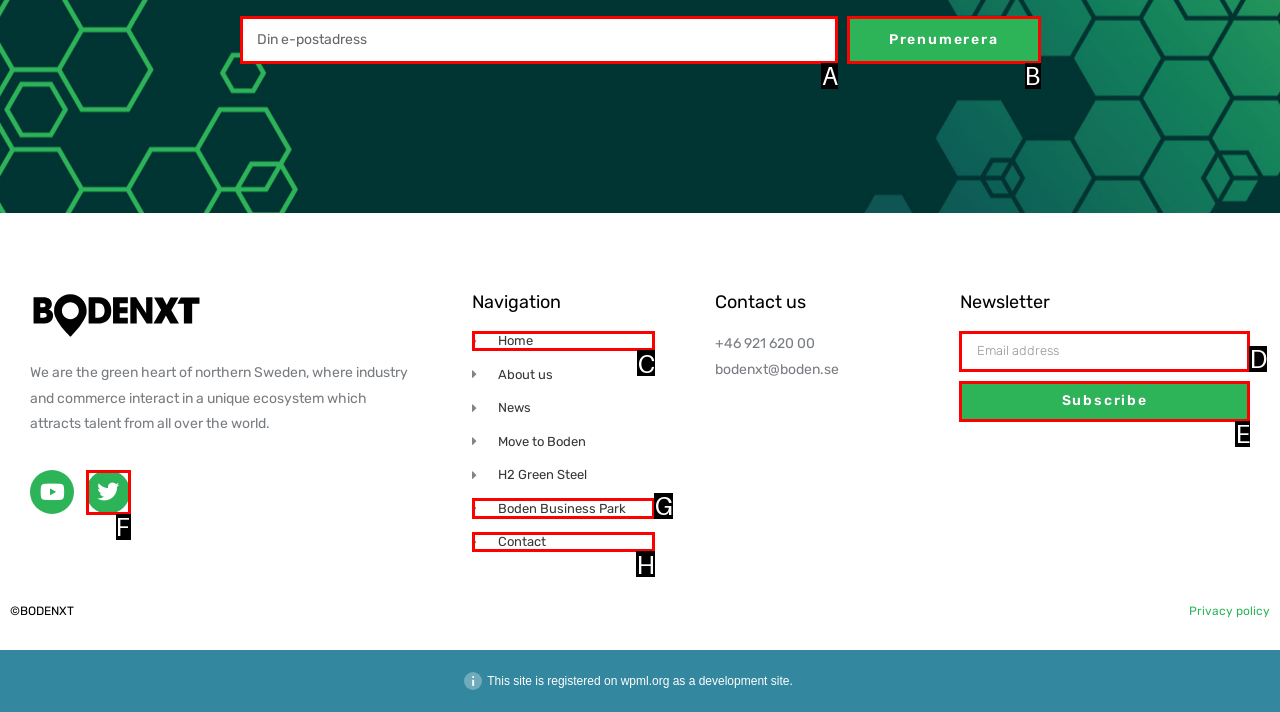Examine the description: computer and indicate the best matching option by providing its letter directly from the choices.

None